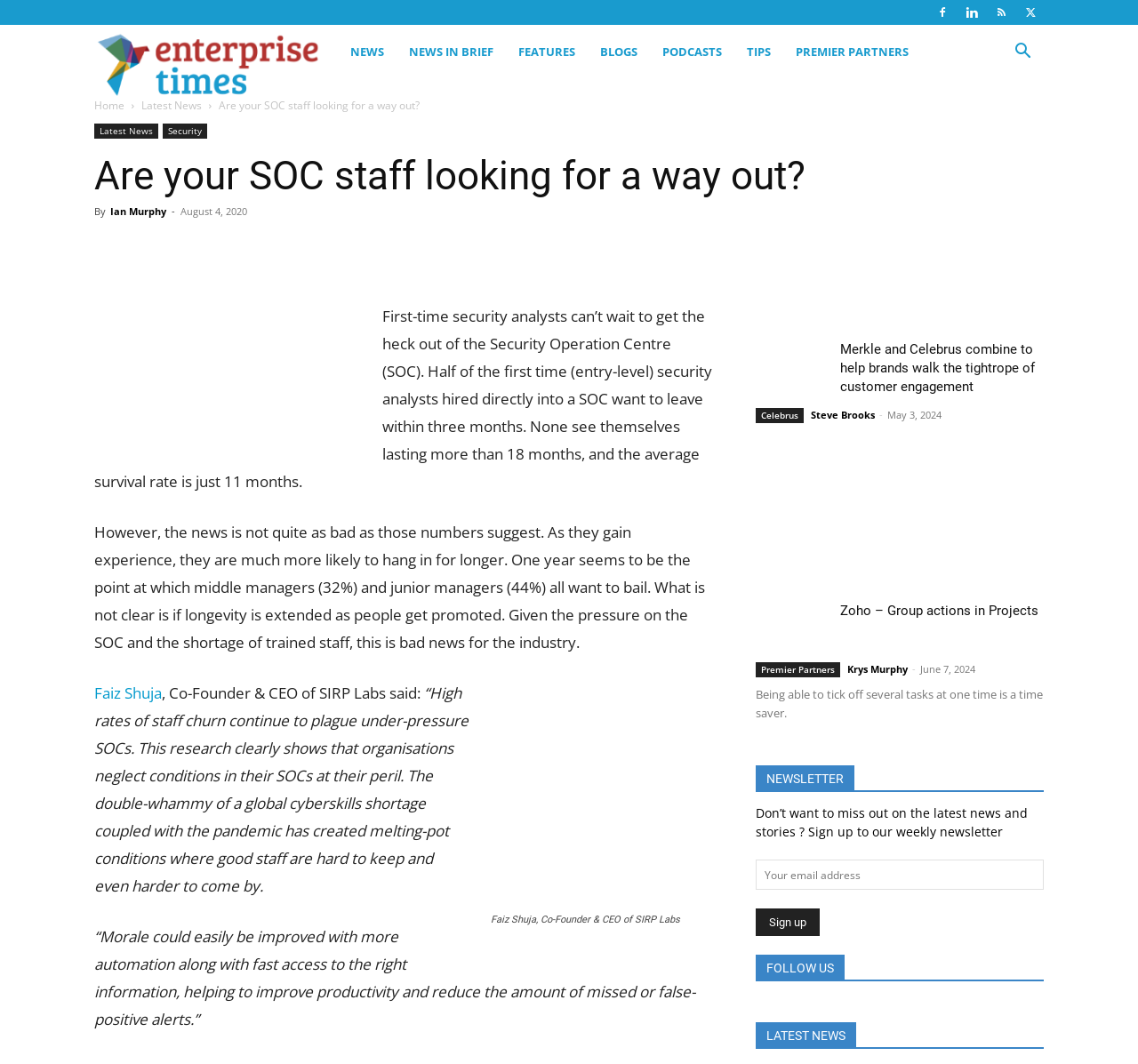Determine the coordinates of the bounding box that should be clicked to complete the instruction: "Learn about Digital Transformation". The coordinates should be represented by four float numbers between 0 and 1: [left, top, right, bottom].

None